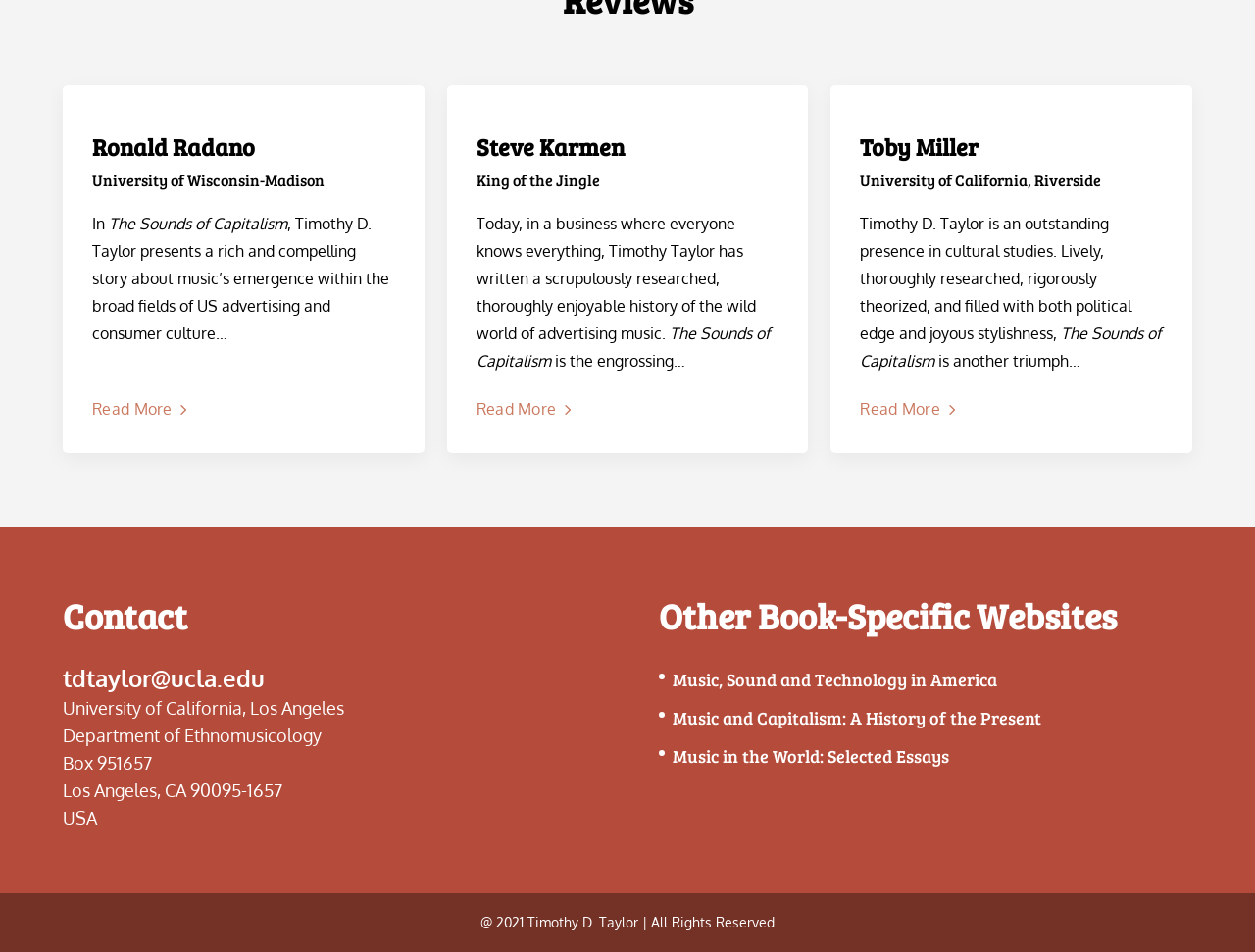Determine the bounding box coordinates of the region to click in order to accomplish the following instruction: "Read more about Toby Miller". Provide the coordinates as four float numbers between 0 and 1, specifically [left, top, right, bottom].

[0.685, 0.137, 0.78, 0.171]